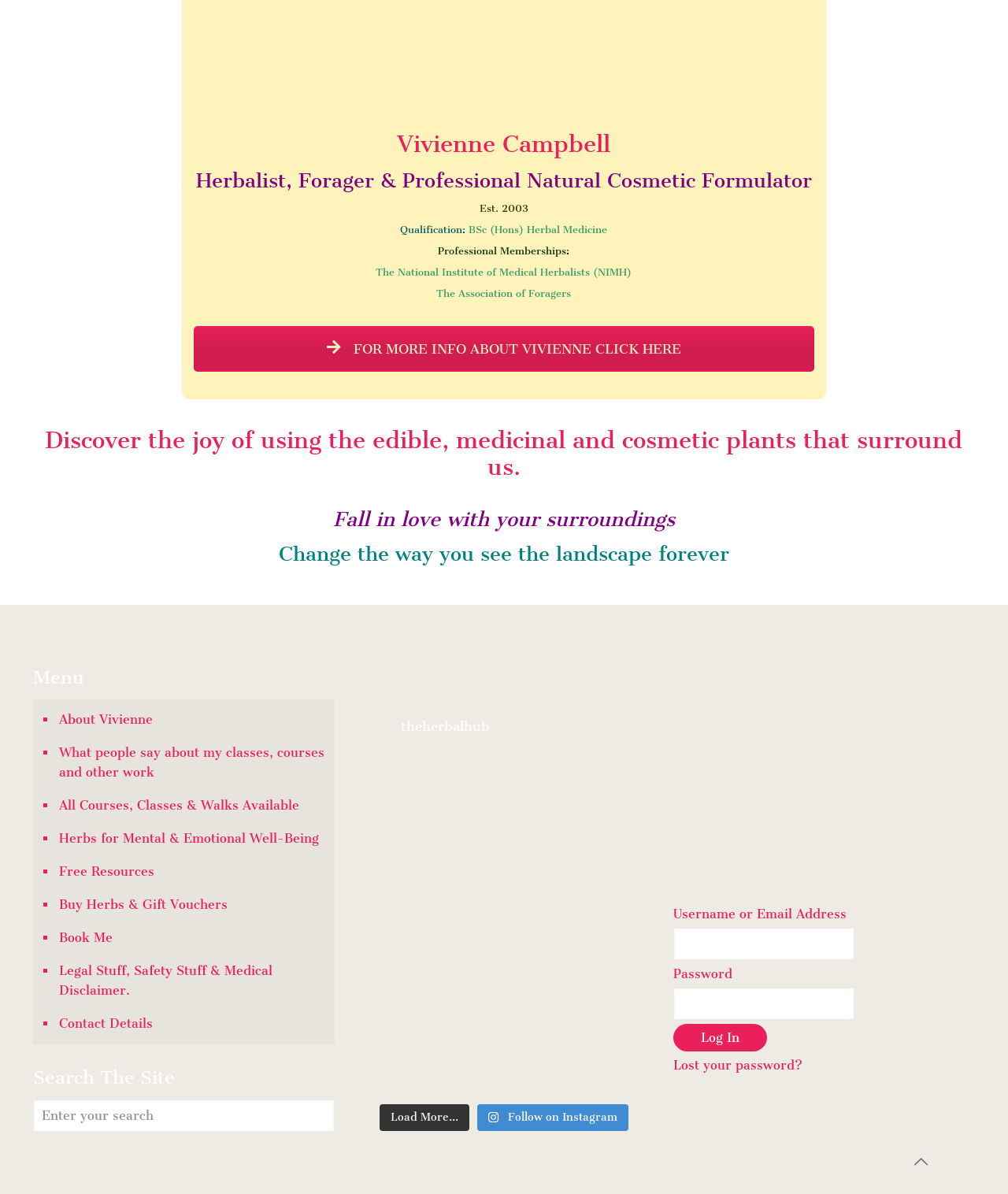Find the bounding box coordinates of the element's region that should be clicked in order to follow the given instruction: "Click on the 'Book Me' link". The coordinates should consist of four float numbers between 0 and 1, i.e., [left, top, right, bottom].

[0.056, 0.771, 0.324, 0.799]